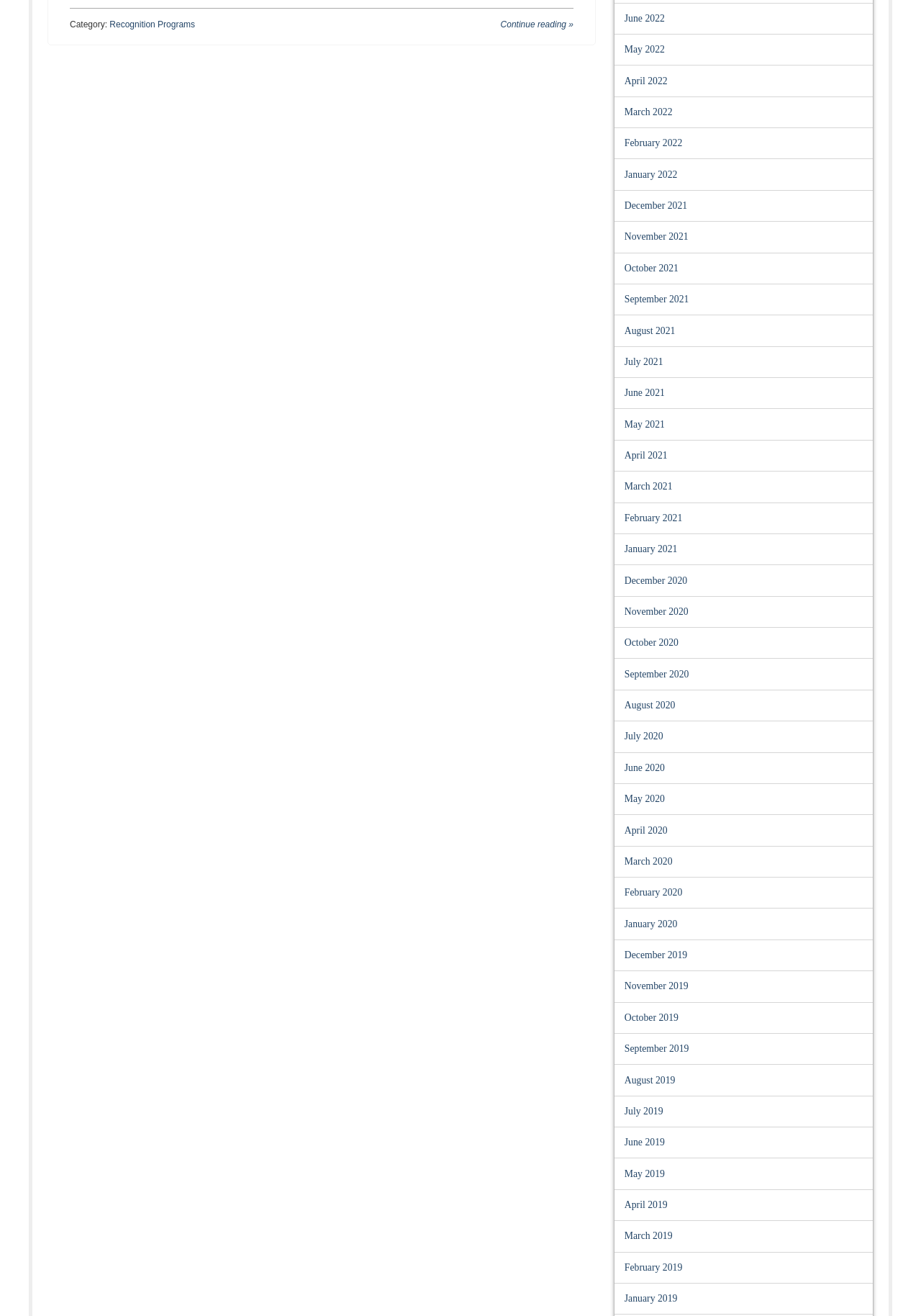Find the bounding box of the UI element described as: "Continue reading »". The bounding box coordinates should be given as four float values between 0 and 1, i.e., [left, top, right, bottom].

[0.543, 0.015, 0.623, 0.023]